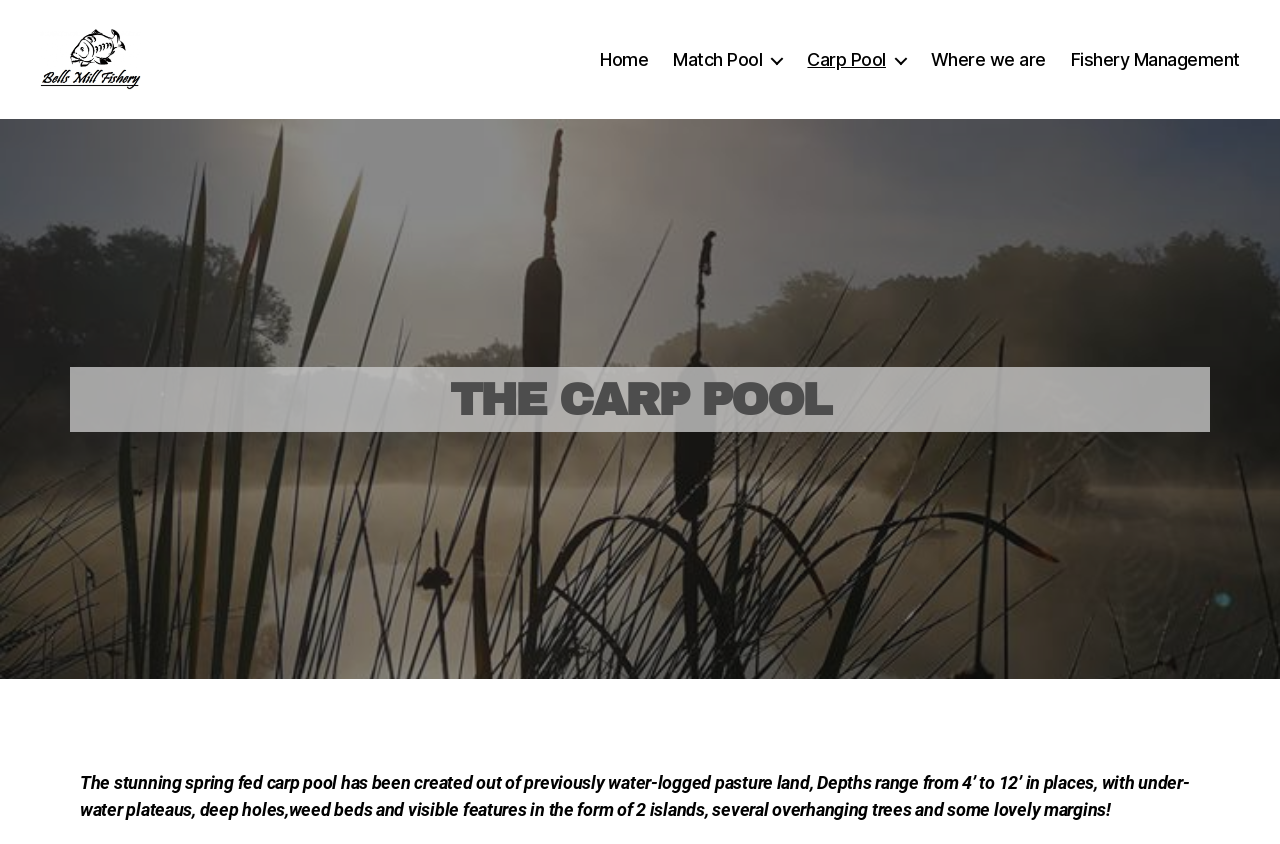Answer briefly with one word or phrase:
What is the name of the fishery?

Bells Mill Fishery